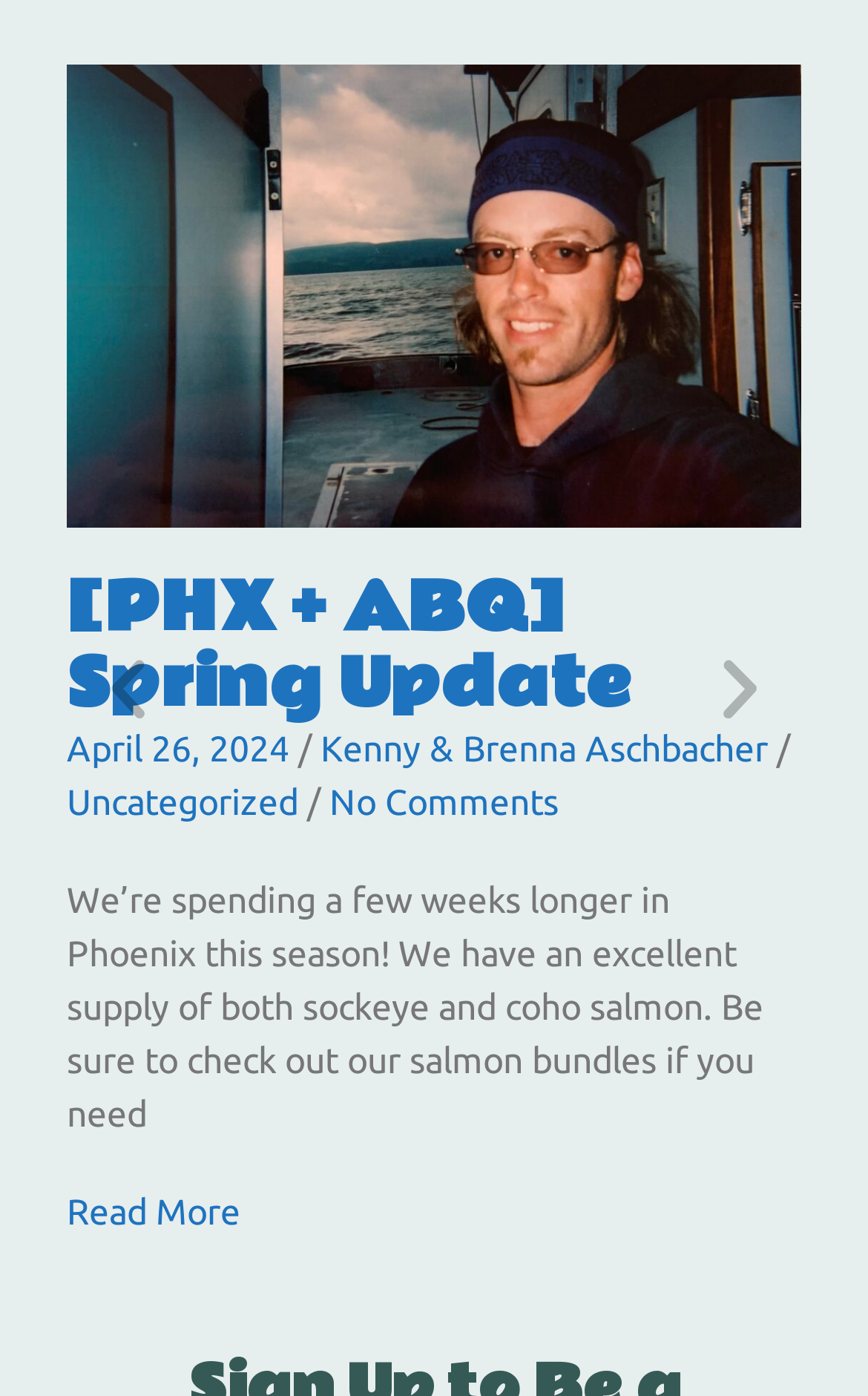What is the title of the latest article?
Answer with a single word or short phrase according to what you see in the image.

[PHX + ABQ] Spring Update